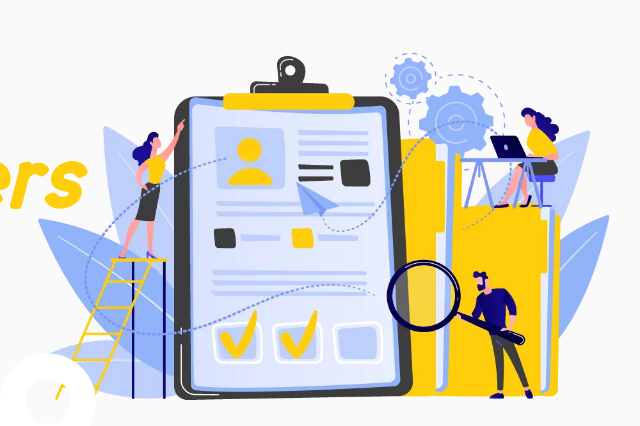What is the background of the image filled with?
Please provide a comprehensive answer based on the contents of the image.

The background of the image is filled with abstract leaves and gears, which enhance the image's professional and dynamic feel, indicating an organized and systematic approach to staffing solutions.